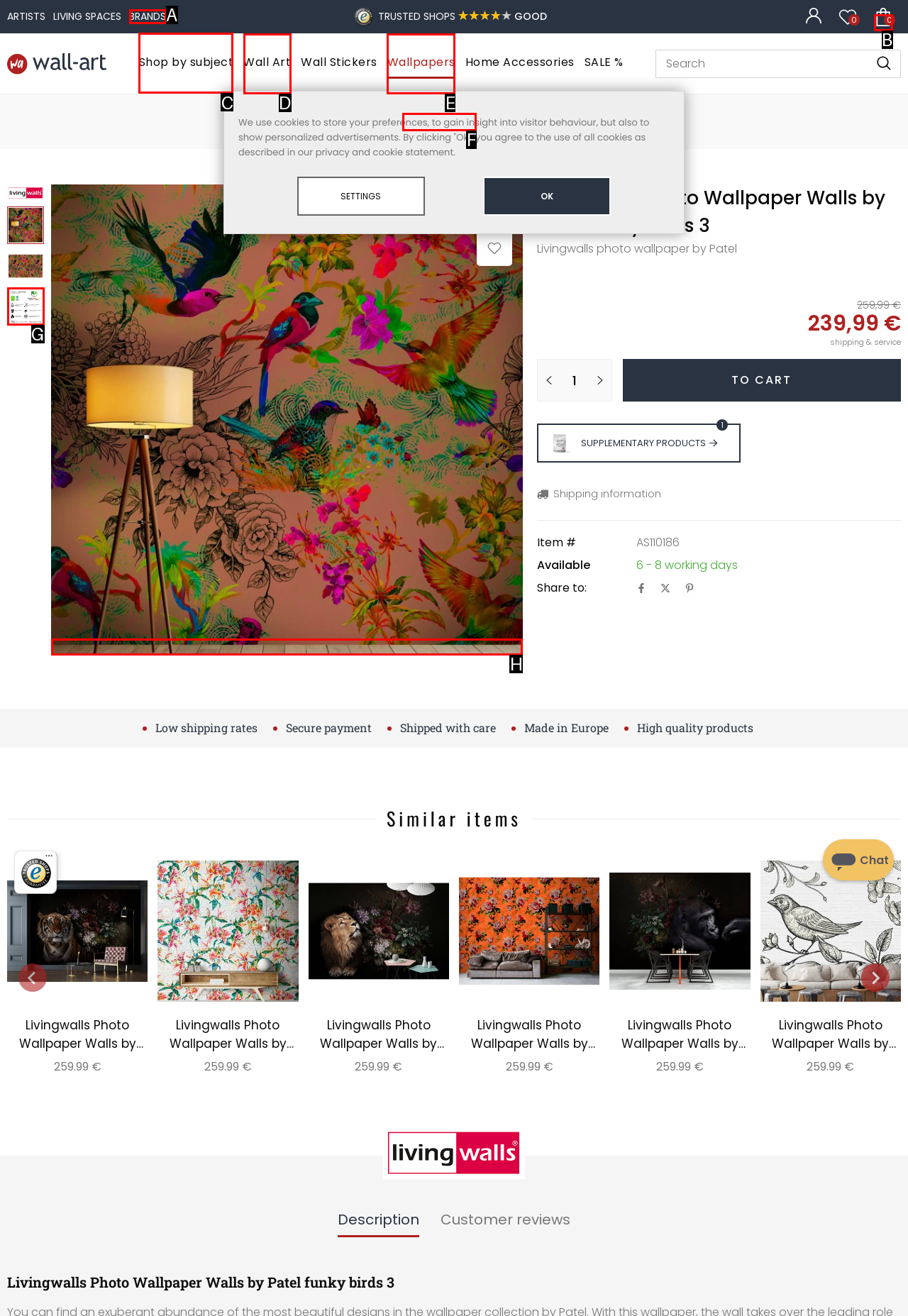Choose the UI element you need to click to carry out the task: Shop by subject.
Respond with the corresponding option's letter.

C